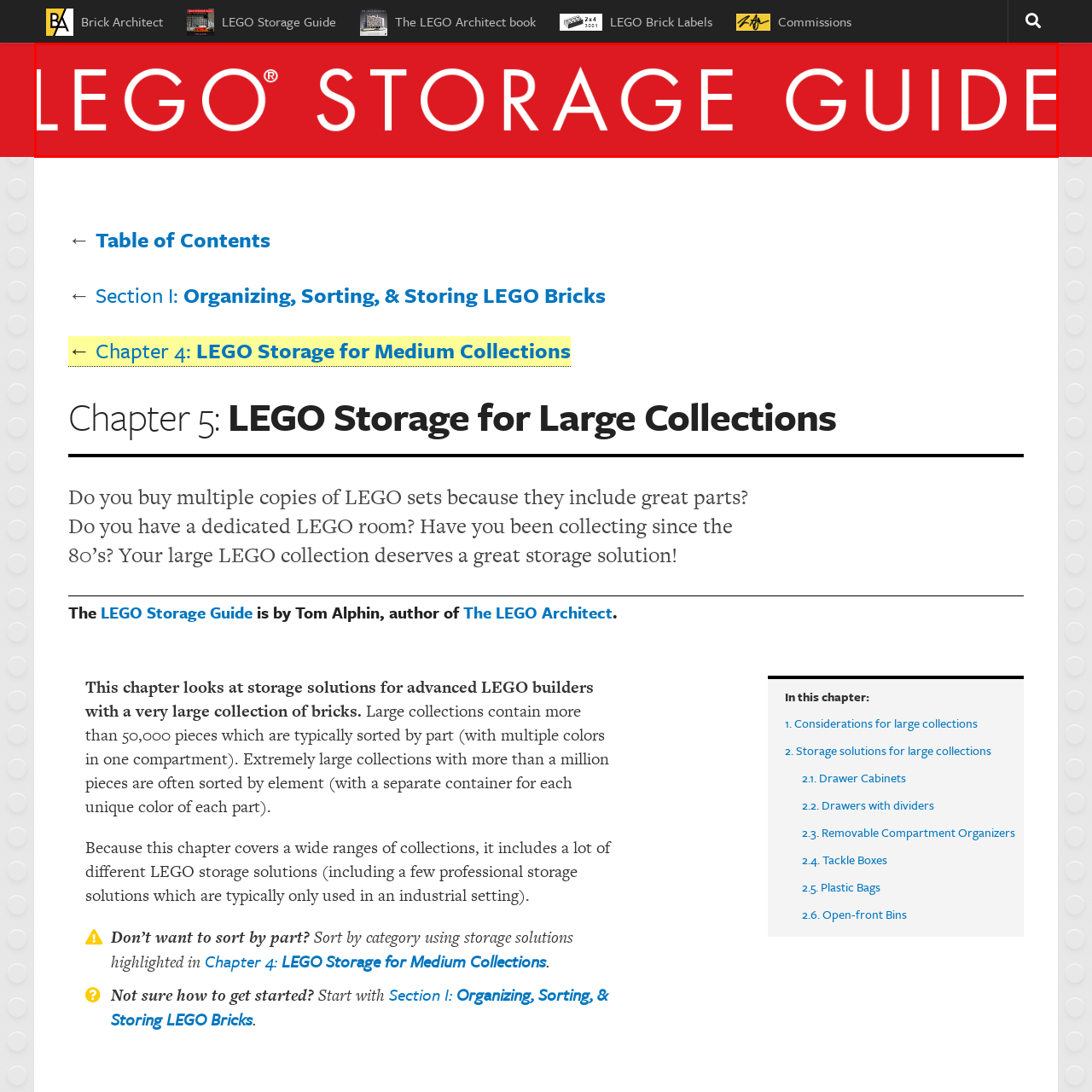Provide a comprehensive description of the image highlighted within the red bounding box.

The image prominently features the title "LEGO® STORAGE GUIDE" in bold, white letters set against a vibrant red background. This eye-catching design emphasizes the focus on efficient organization strategies for LEGO collections, appealing to enthusiasts looking to optimize their storage solutions. The use of the registered trademark symbol indicates that LEGO is a recognized brand, reinforcing the credibility of the guide. This visual element serves as a central thematic component of the resource, aimed at helping users effectively manage their extensive LEGO collections.